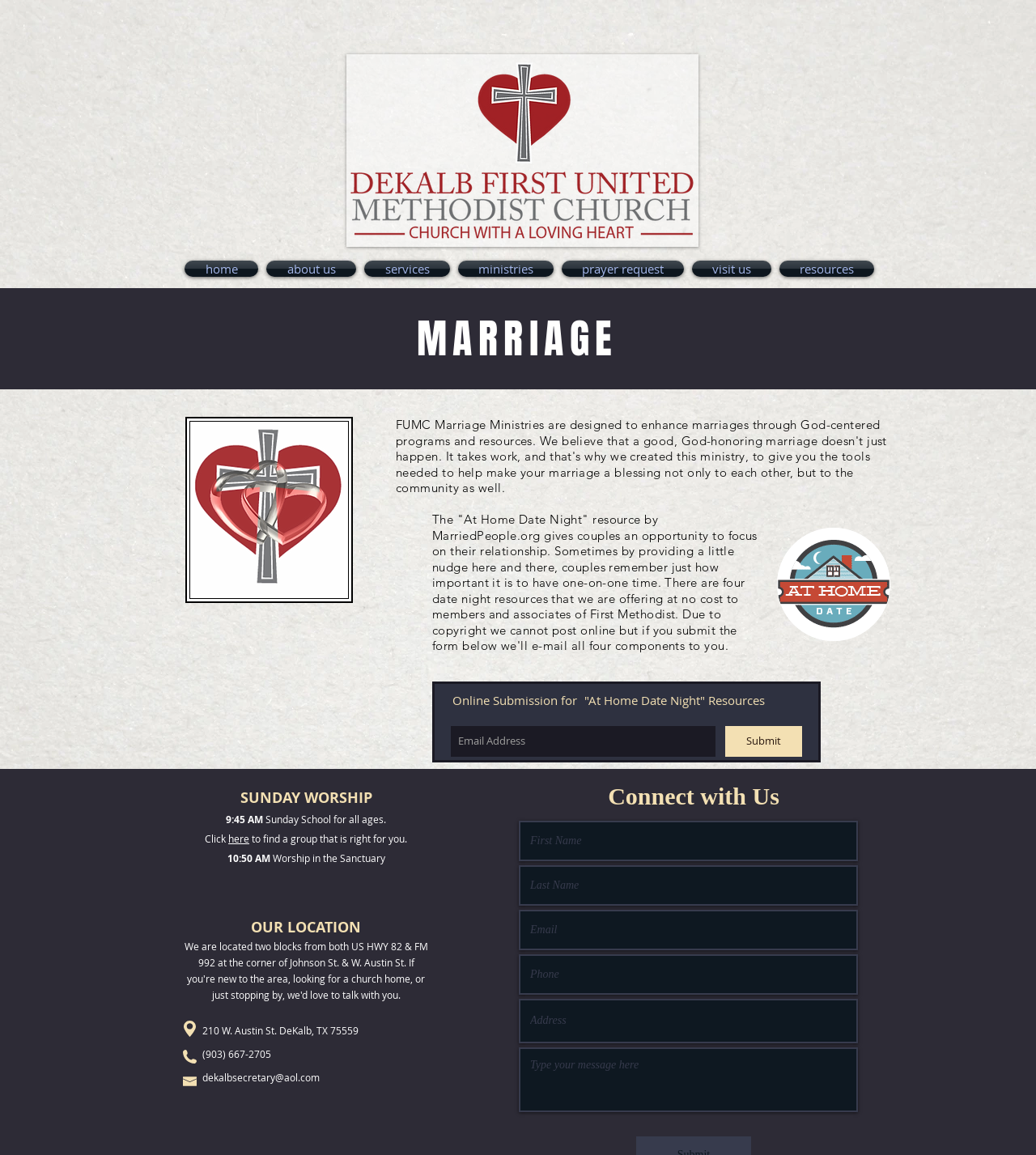Using the element description provided, determine the bounding box coordinates in the format (top-left x, top-left y, bottom-right x, bottom-right y). Ensure that all values are floating point numbers between 0 and 1. Element description: prayer request

[0.538, 0.226, 0.664, 0.24]